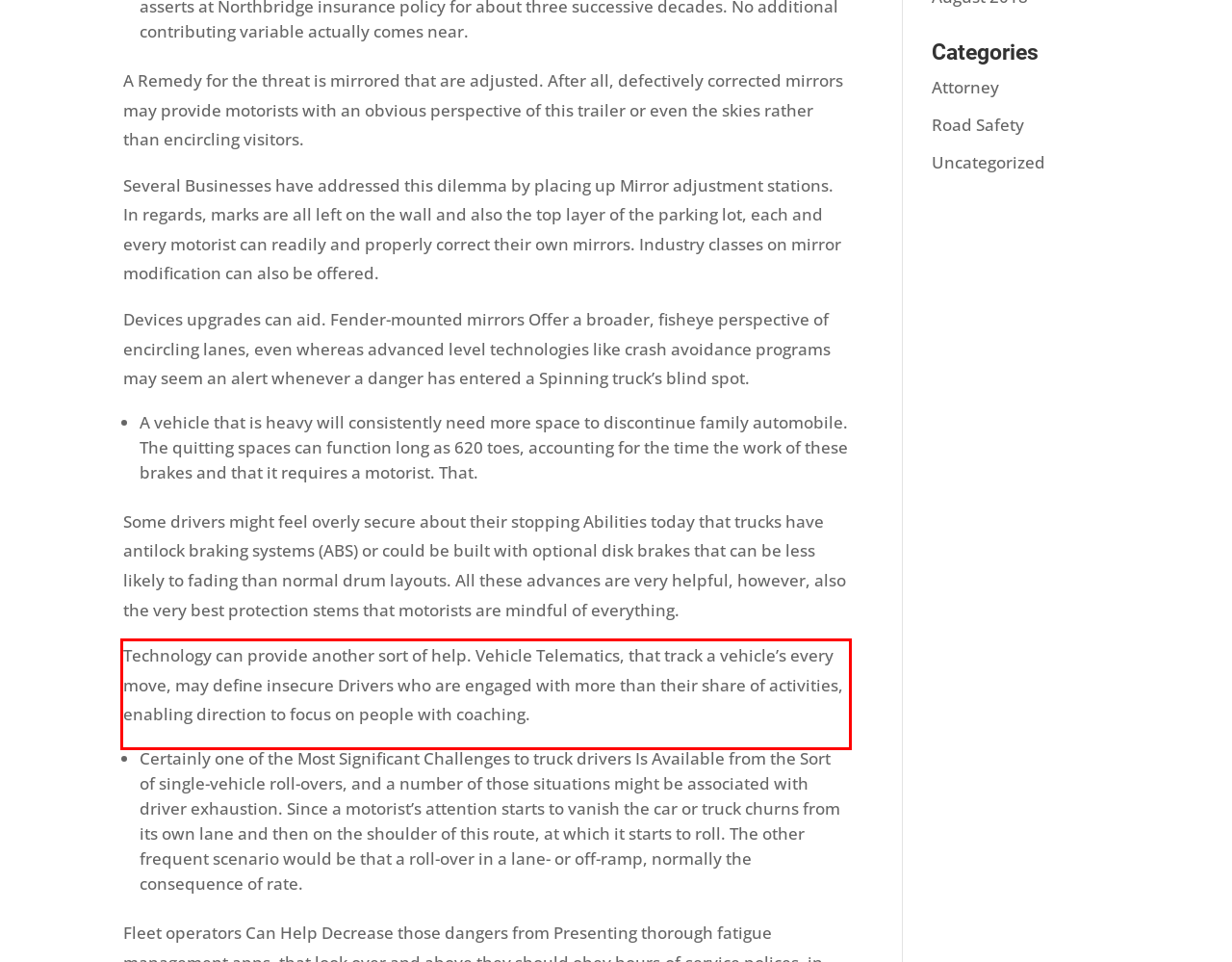Please identify the text within the red rectangular bounding box in the provided webpage screenshot.

Technology can provide another sort of help. Vehicle Telematics, that track a vehicle’s every move, may define insecure Drivers who are engaged with more than their share of activities, enabling direction to focus on people with coaching.